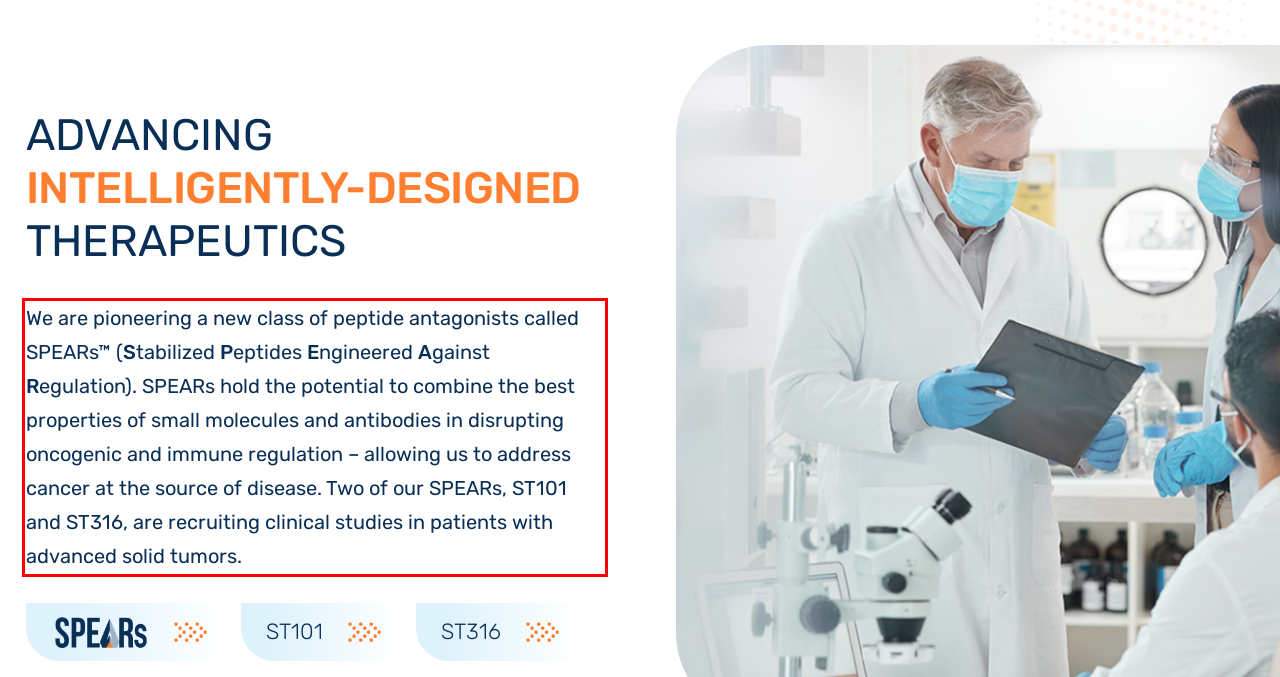Please identify and extract the text from the UI element that is surrounded by a red bounding box in the provided webpage screenshot.

We are pioneering a new class of peptide antagonists called SPEARs™ (Stabilized Peptides Engineered Against Regulation). SPEARs hold the potential to combine the best properties of small molecules and antibodies in disrupting oncogenic and immune regulation – allowing us to address cancer at the source of disease. Two of our SPEARs, ST101 and ST316, are recruiting clinical studies in patients with advanced solid tumors.